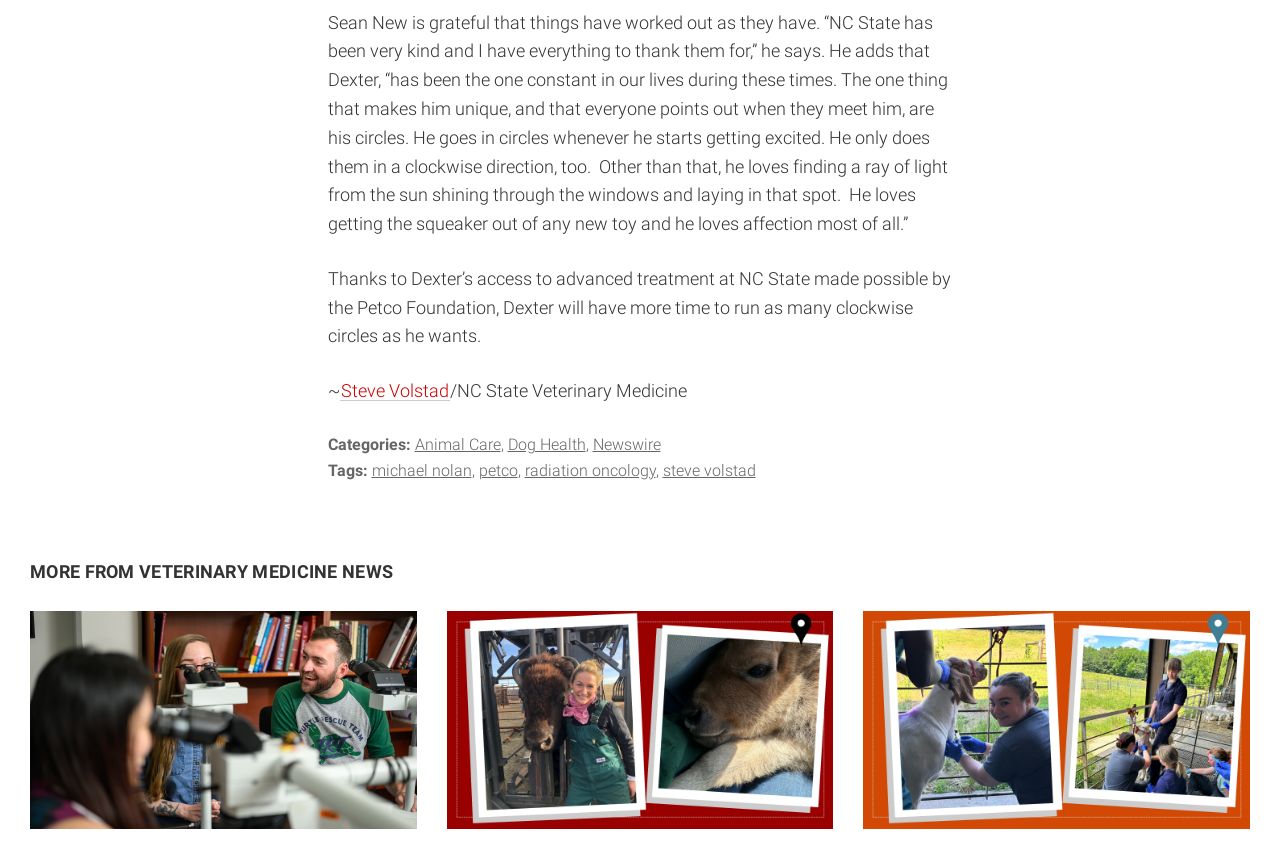Who is the author of the article?
Using the image as a reference, answer the question in detail.

The link 'Steve Volstad' is present in the article, which suggests that Steve Volstad is the author of the article.